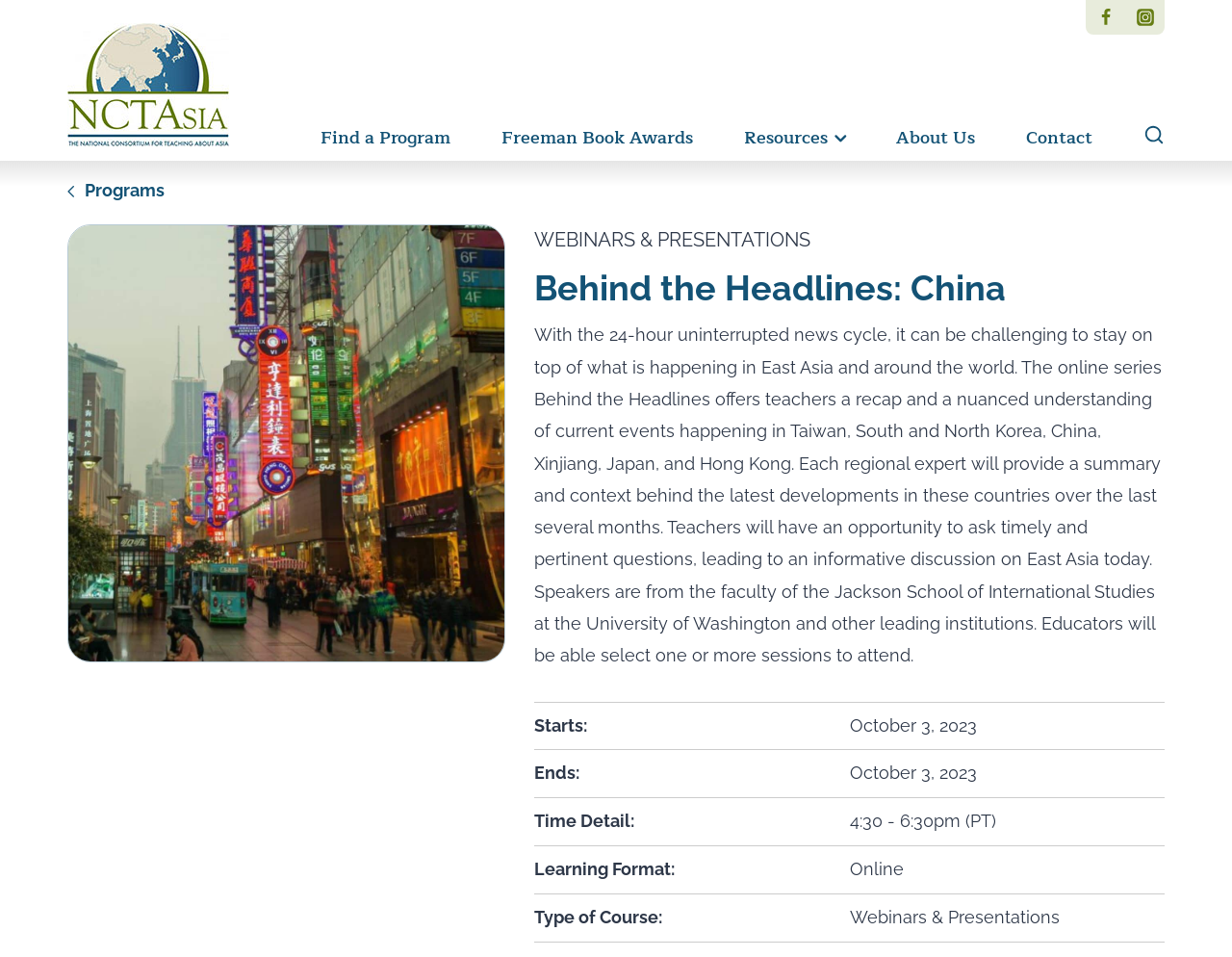Locate the bounding box coordinates of the element you need to click to accomplish the task described by this instruction: "Check About Us page".

[0.705, 0.135, 0.81, 0.153]